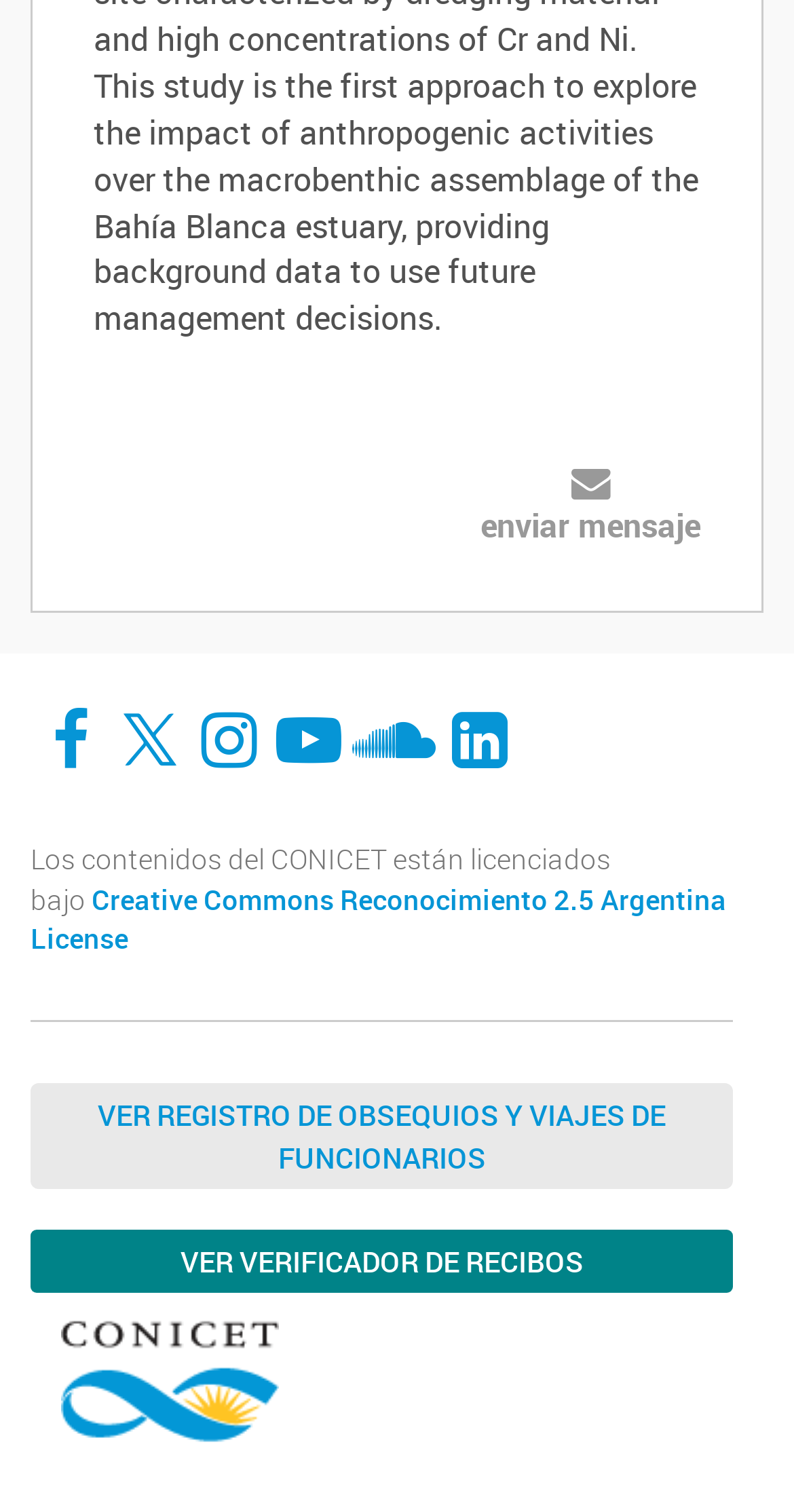Find the bounding box coordinates of the clickable region needed to perform the following instruction: "Click on enviar mensaje". The coordinates should be provided as four float numbers between 0 and 1, i.e., [left, top, right, bottom].

[0.605, 0.333, 0.882, 0.363]